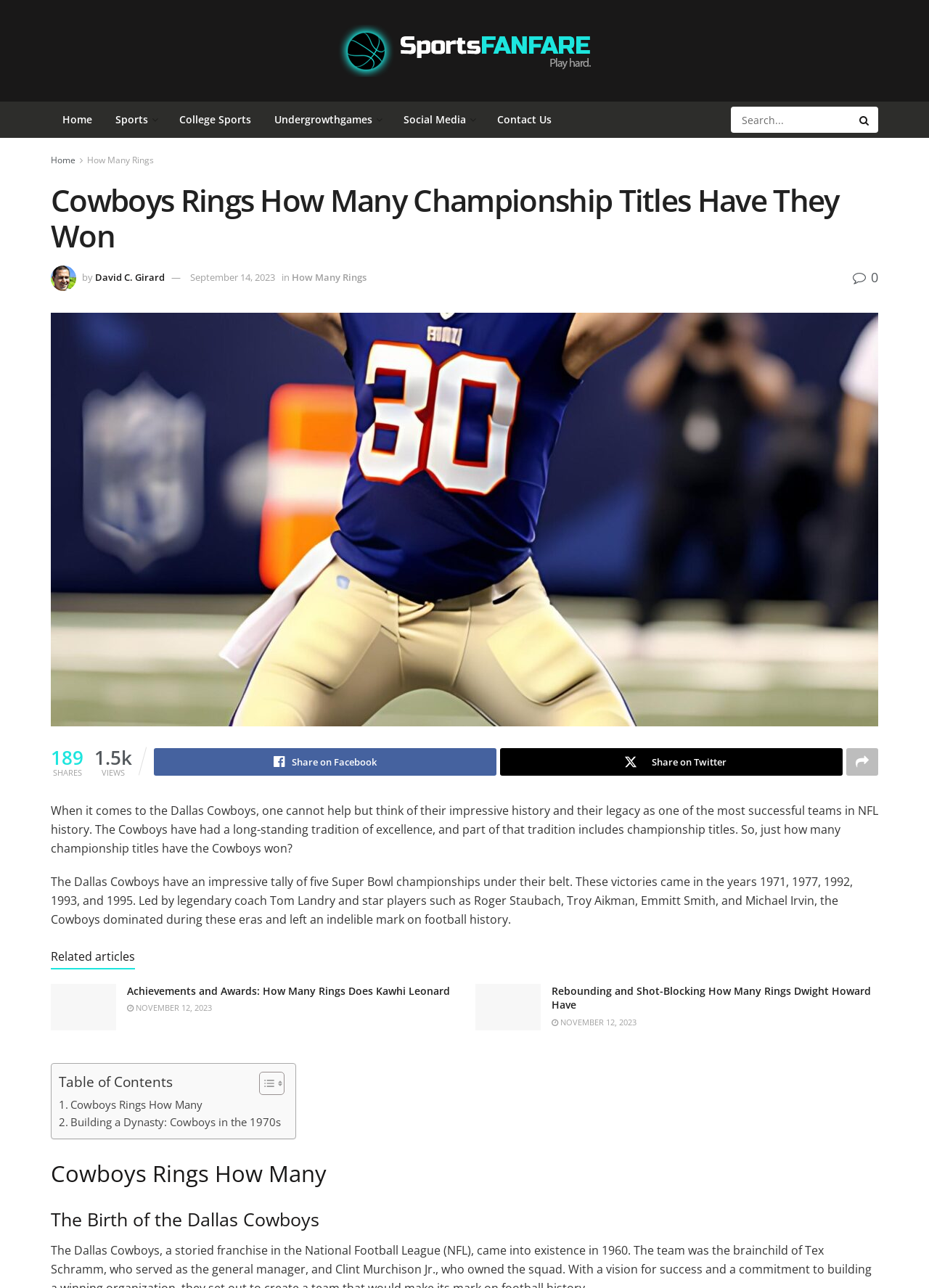Extract the bounding box for the UI element that matches this description: "aria-label="Search Button"".

[0.917, 0.083, 0.945, 0.103]